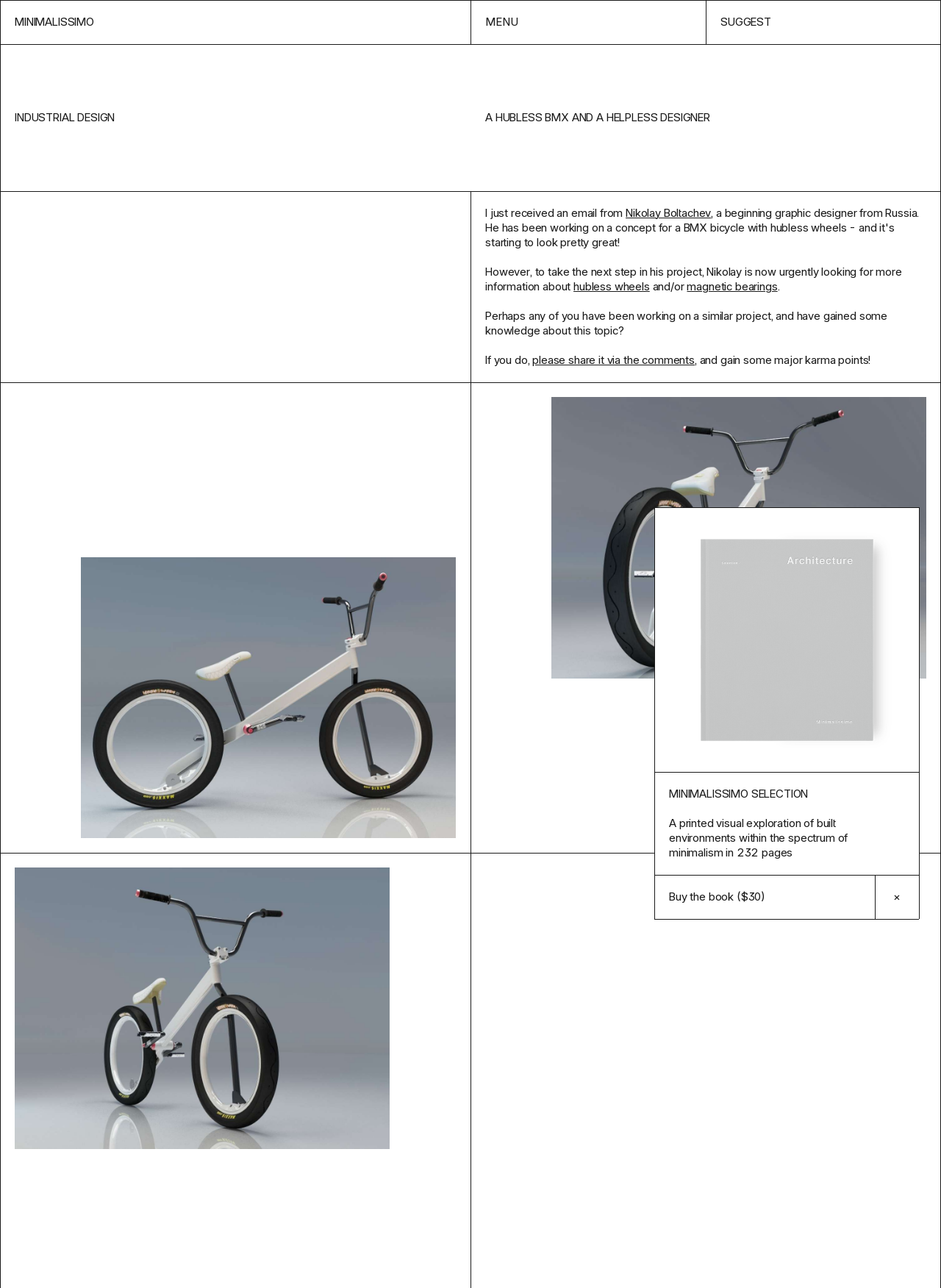Identify the bounding box coordinates for the element you need to click to achieve the following task: "Click the 'Homepage' link". Provide the bounding box coordinates as four float numbers between 0 and 1, in the form [left, top, right, bottom].

[0.0, 0.0, 0.5, 0.034]